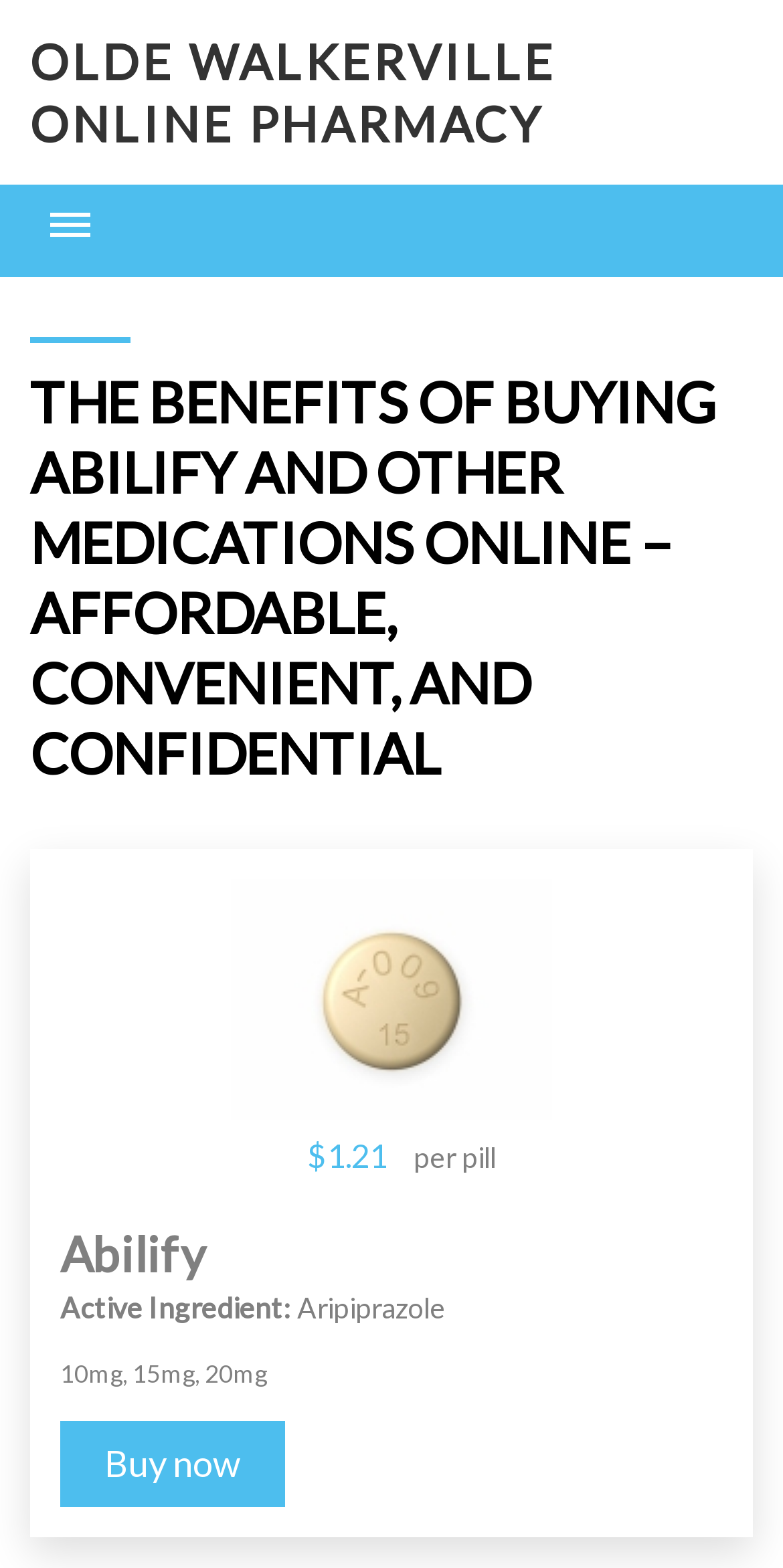Detail the webpage's structure and highlights in your description.

The webpage is about the benefits of buying Abilify and other medications online. At the top left corner, there is a link to "OLDE WALKERVILLE ONLINE PHARMACY" and a "Menu" link next to it. Below these links, there are several hidden links to different sections of the website, including "ABOUT US", "BESTSELLERS", "HOW TO ORDER", "REFILLS", "BONUSES", "NEWS", and "CONTACT US".

The main content of the webpage starts with a heading that repeats the title "THE BENEFITS OF BUYING ABILIFY AND OTHER MEDICATIONS ONLINE – AFFORDABLE, CONVENIENT, AND CONFIDENTIAL". Below the heading, there is an image of Abilify. To the right of the image, the price of Abilify is displayed as "$1.21 per pill".

Further down, there are three lines of text that provide information about Abilify. The first line reads "Active Ingredient: Aripiprazole". The second line lists the available dosages: "10mg, 15mg, 20mg". Finally, there is a "Buy now" link at the bottom of the page, allowing users to purchase Abilify online.